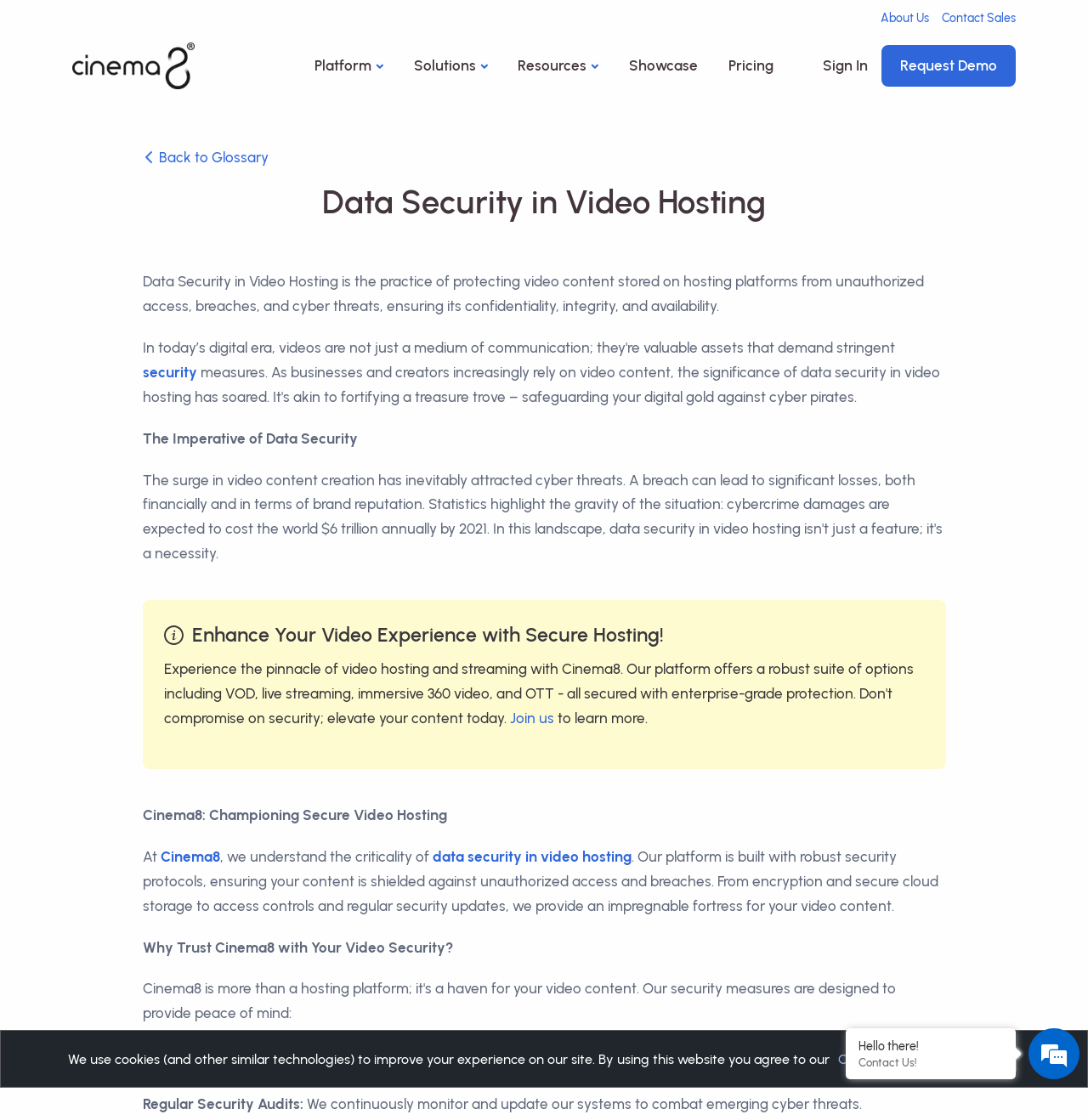What are the security features provided by Cinema8?
Using the image, answer in one word or phrase.

End-to-End Encryption, Strict Access Controls, Regular Security Audits